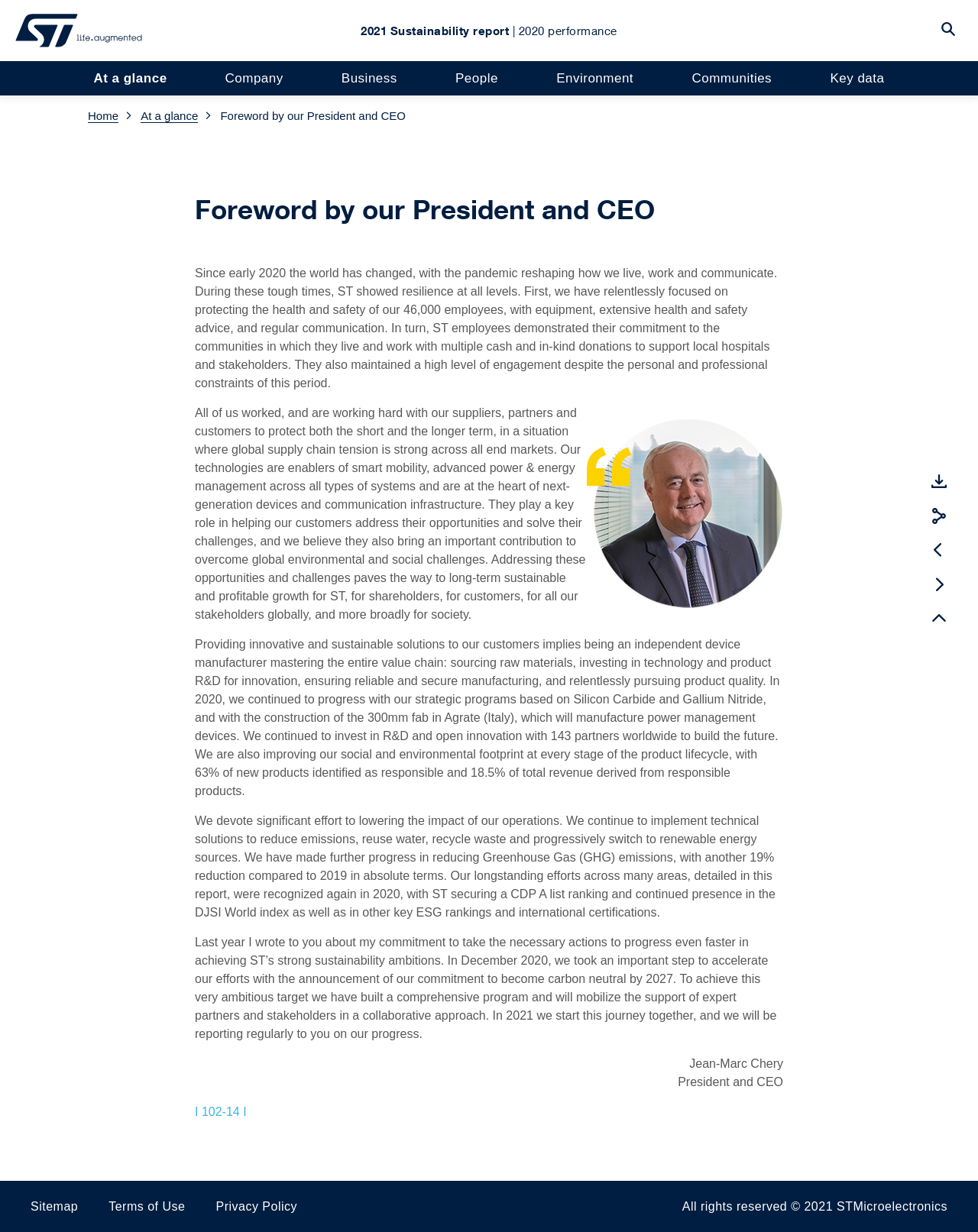Locate the bounding box coordinates of the clickable element to fulfill the following instruction: "Click the logo". Provide the coordinates as four float numbers between 0 and 1 in the format [left, top, right, bottom].

[0.016, 0.011, 0.145, 0.038]